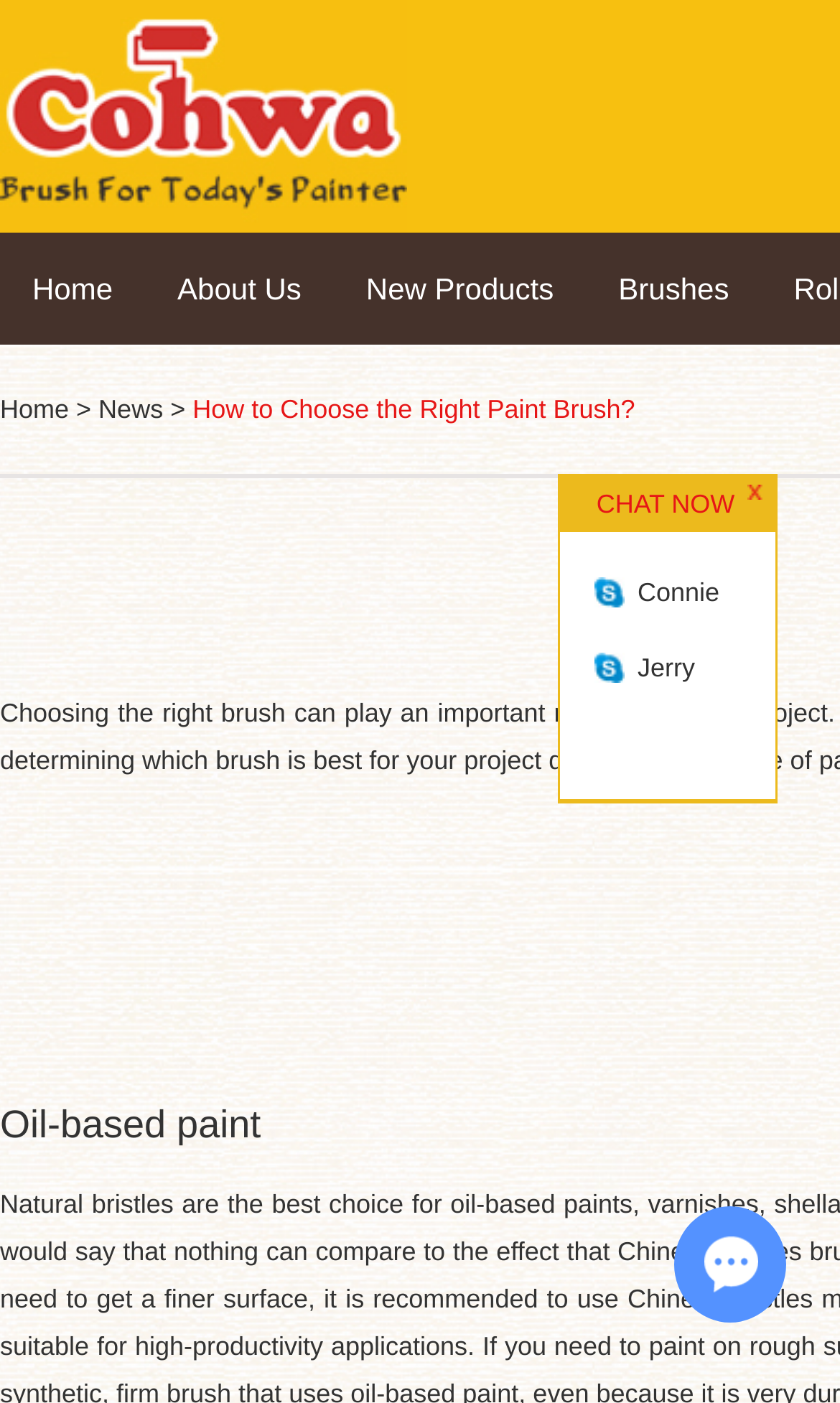Please reply with a single word or brief phrase to the question: 
What is the text on the chat button?

CHAT NOW